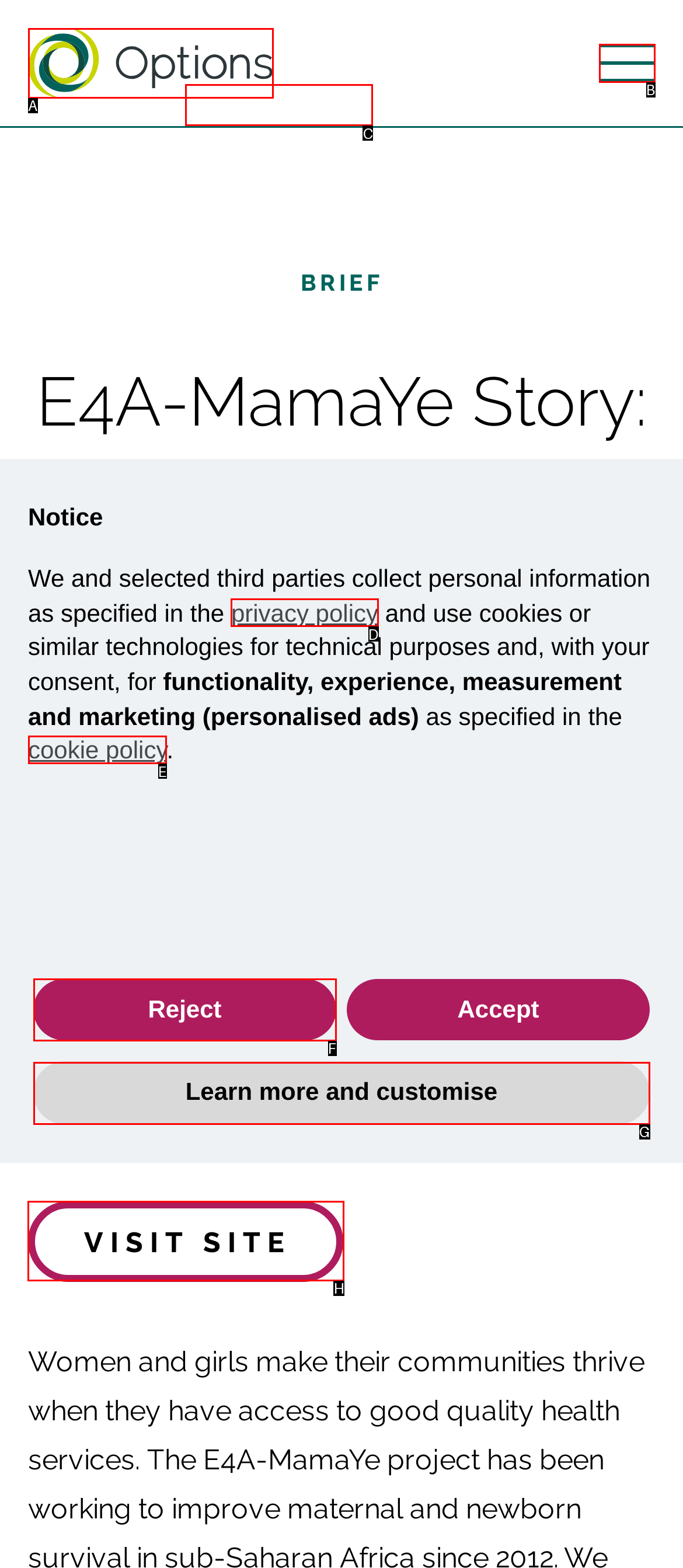Select the letter of the option that should be clicked to achieve the specified task: Visit Facebook page. Respond with just the letter.

None